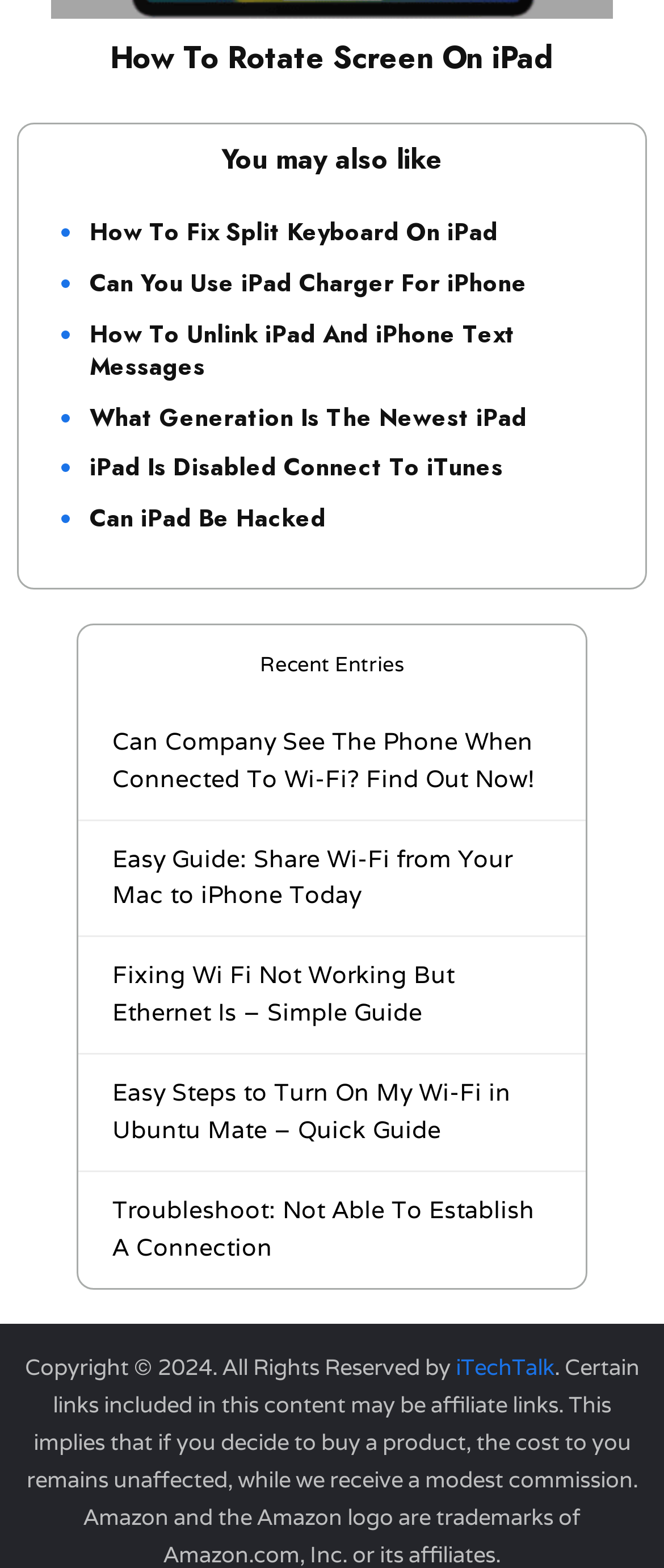What is the topic of the first article?
Could you answer the question in a detailed manner, providing as much information as possible?

The first article is located at the top of the webpage, and its header is 'How To Rotate Screen On iPad'. This suggests that the topic of the first article is related to rotating the screen on an iPad.